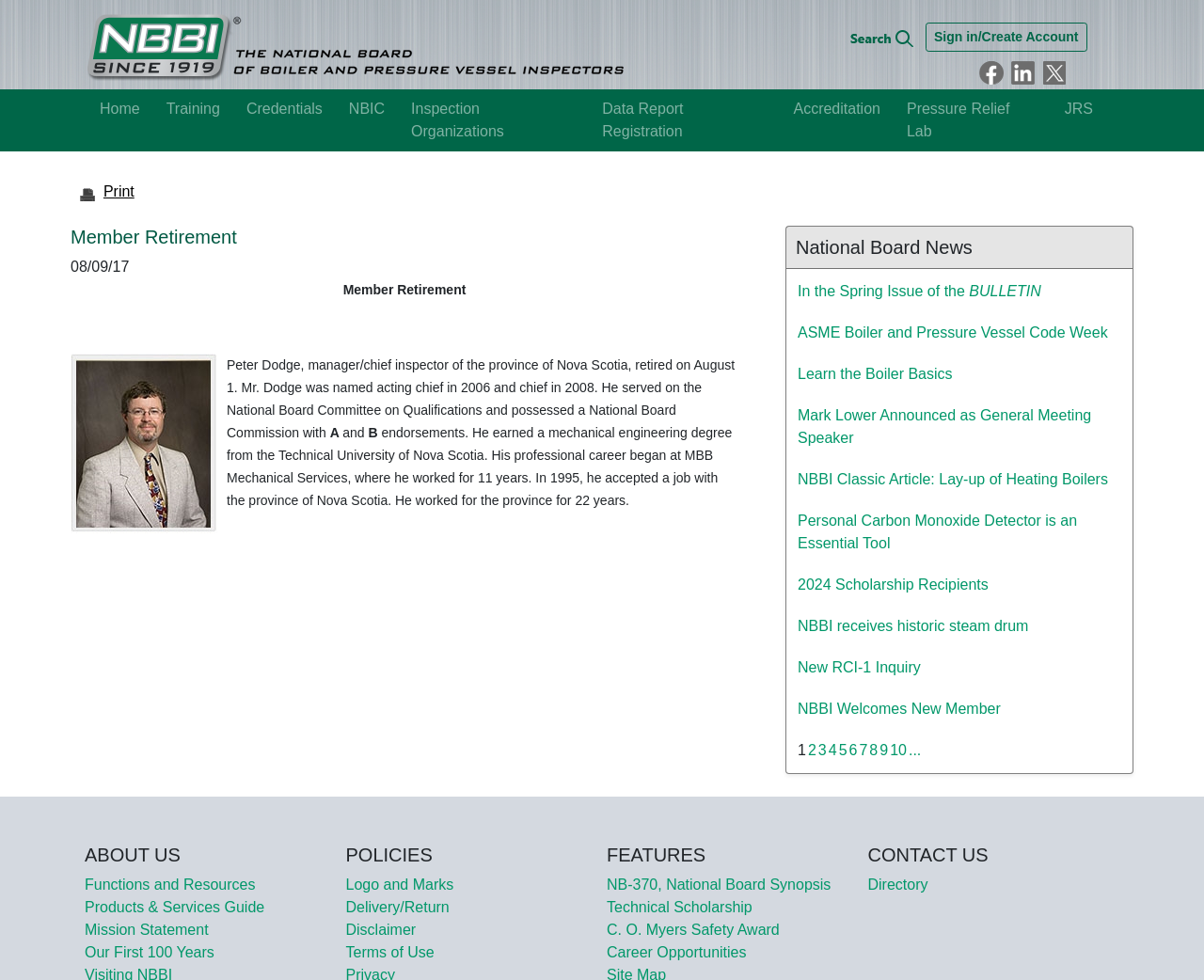Find the bounding box coordinates of the element I should click to carry out the following instruction: "Search on the website".

[0.712, 0.026, 0.769, 0.05]